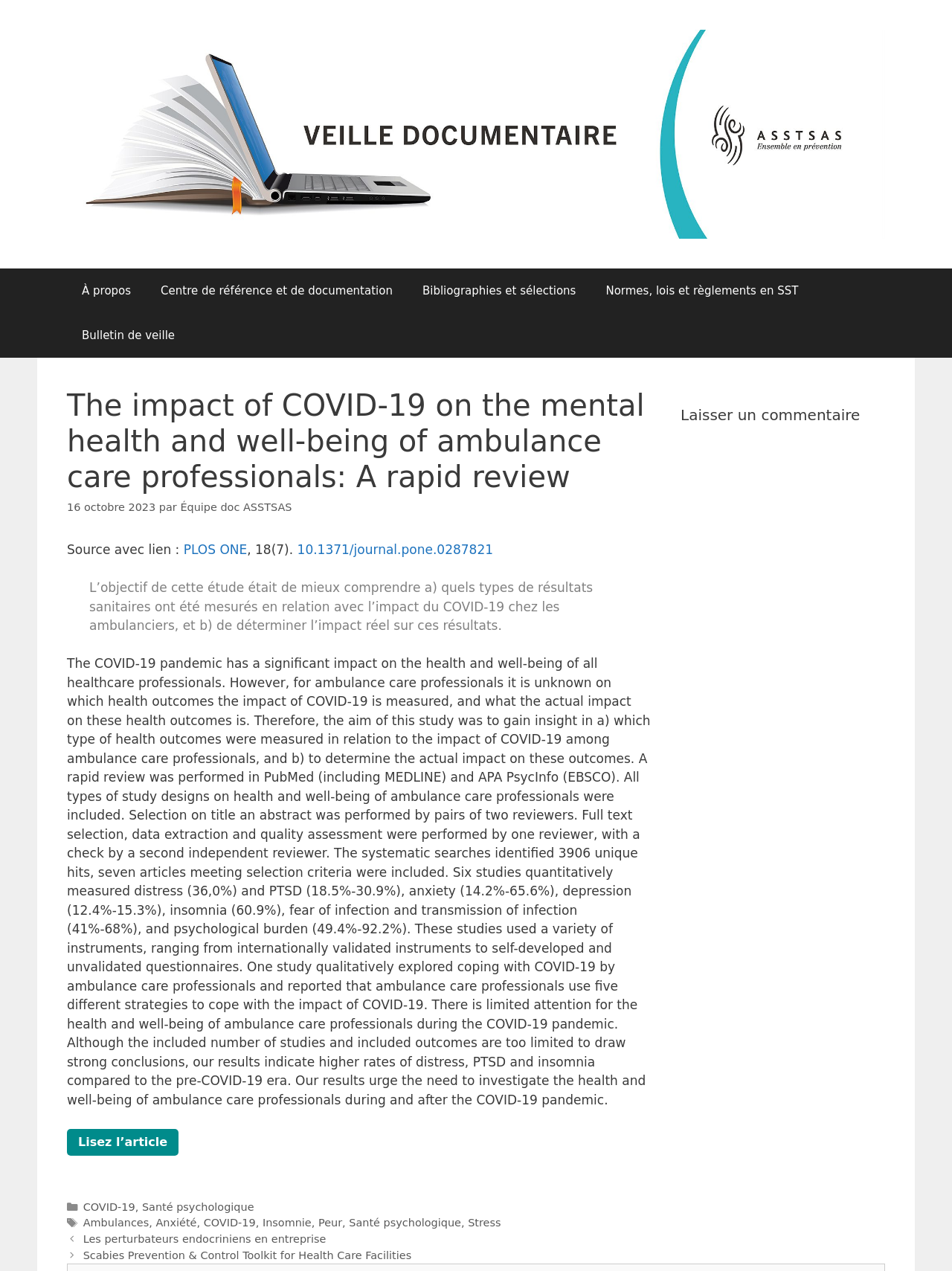Specify the bounding box coordinates of the region I need to click to perform the following instruction: "Click the privacy policy link". The coordinates must be four float numbers in the range of 0 to 1, i.e., [left, top, right, bottom].

None